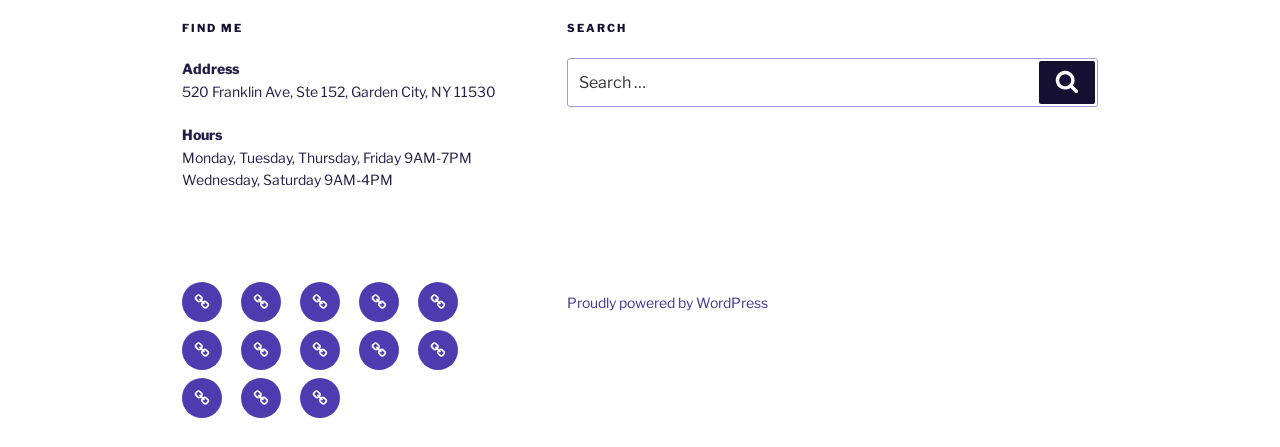Identify the bounding box coordinates for the element that needs to be clicked to fulfill this instruction: "Search for something". Provide the coordinates in the format of four float numbers between 0 and 1: [left, top, right, bottom].

[0.443, 0.131, 0.858, 0.239]